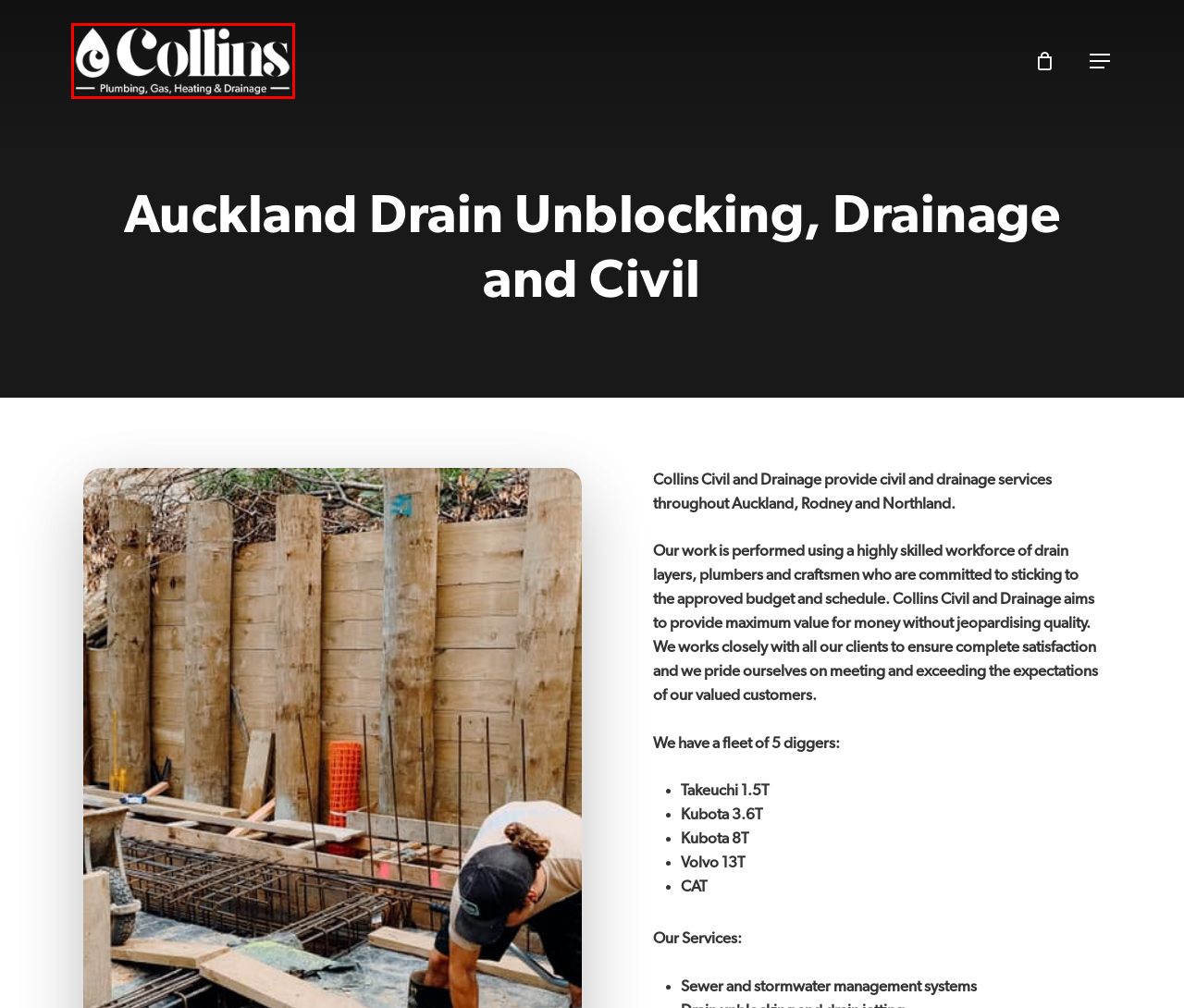You have received a screenshot of a webpage with a red bounding box indicating a UI element. Please determine the most fitting webpage description that matches the new webpage after clicking on the indicated element. The choices are:
A. Residential & Commercial Drainage Solutions Auckland | Collins
B. Local Plumbers | Plumbing Service Auckland | Collins Plumbing
C. Pump Technicians | Pump Servicing | Collins Plumbing
D. TIPS ON SAVING WATER AT HOME - Collins Plumbing, Gas & Heating
E. Plumbers Auckland | Central Heating & Gas Fitters | Collins
F. How to recession proof your business - Collins Plumbing, Gas & Heating
G. Privacy & Legal Policies - Collins Plumbing, Gas & Heating
H. Drainlayers & Drain Unblockers Auckland | Collins Civil & Drainage

E